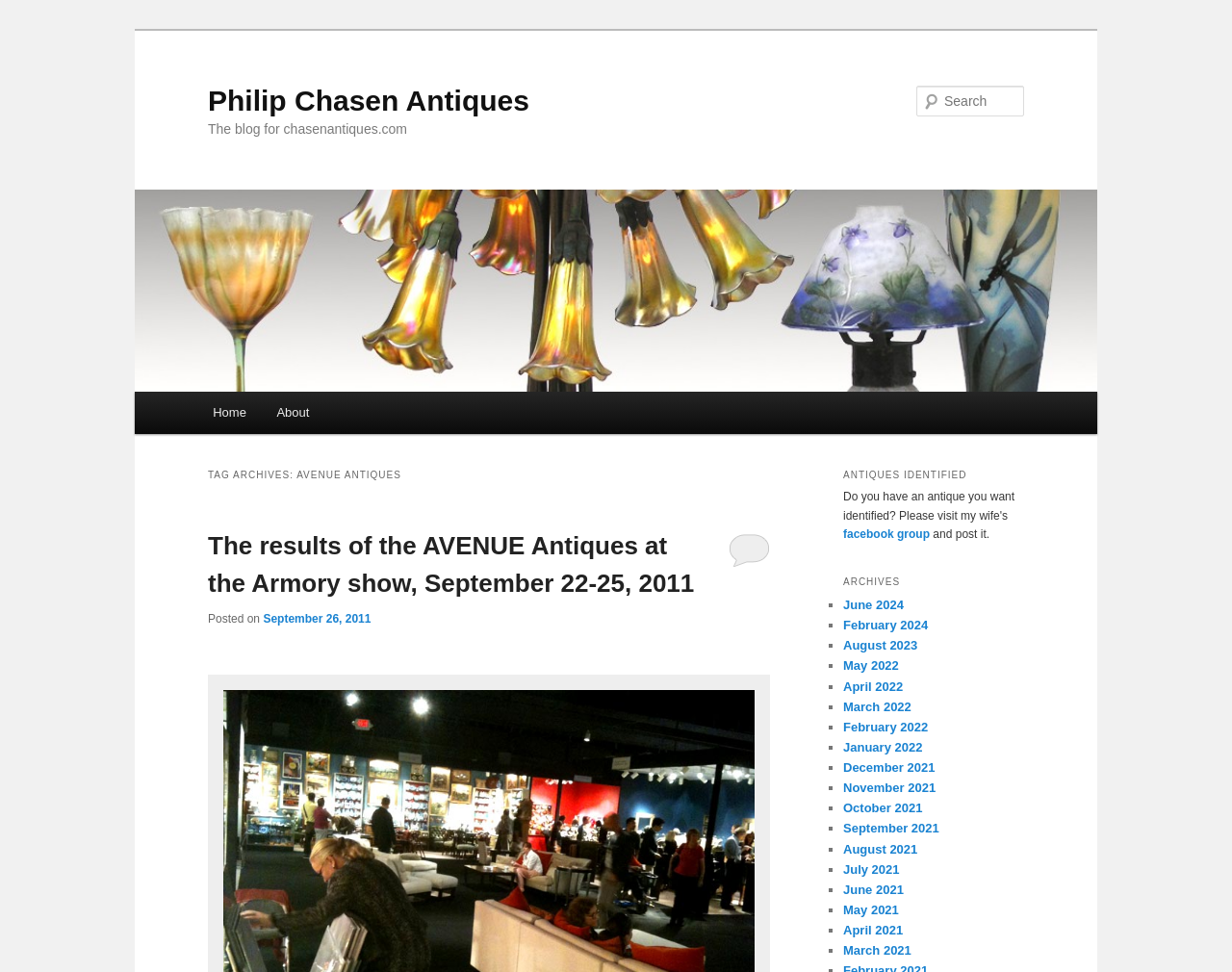What is the topic of the blog post 'The results of the AVENUE Antiques at the Armory show, September 22-25, 2011'?
Use the information from the image to give a detailed answer to the question.

The blog post 'The results of the AVENUE Antiques at the Armory show, September 22-25, 2011' is located in the main content area of the webpage, and its topic is the results of the AVENUE Antiques at the Armory show, which took place from September 22-25, 2011.